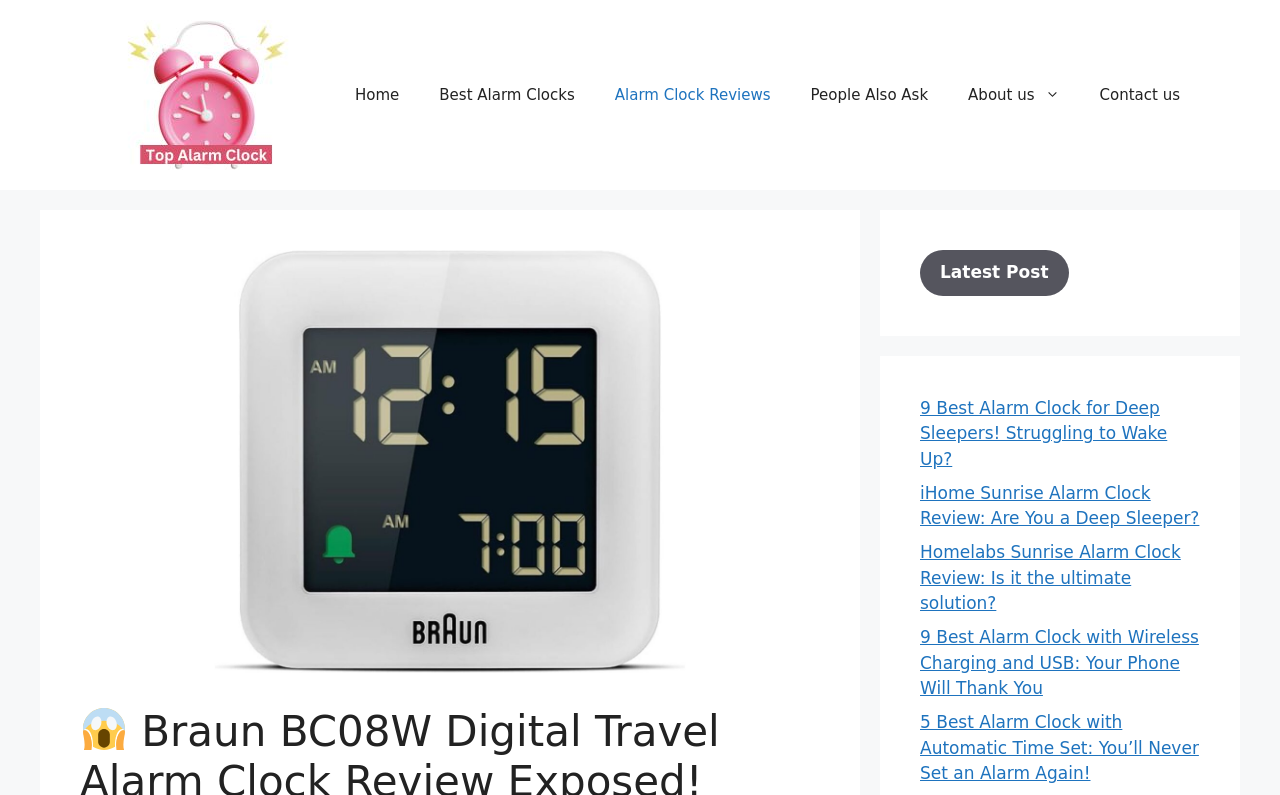Please identify the coordinates of the bounding box that should be clicked to fulfill this instruction: "read Braun Digital Travel Alarm Clock BC08W Review".

[0.062, 0.314, 0.641, 0.847]